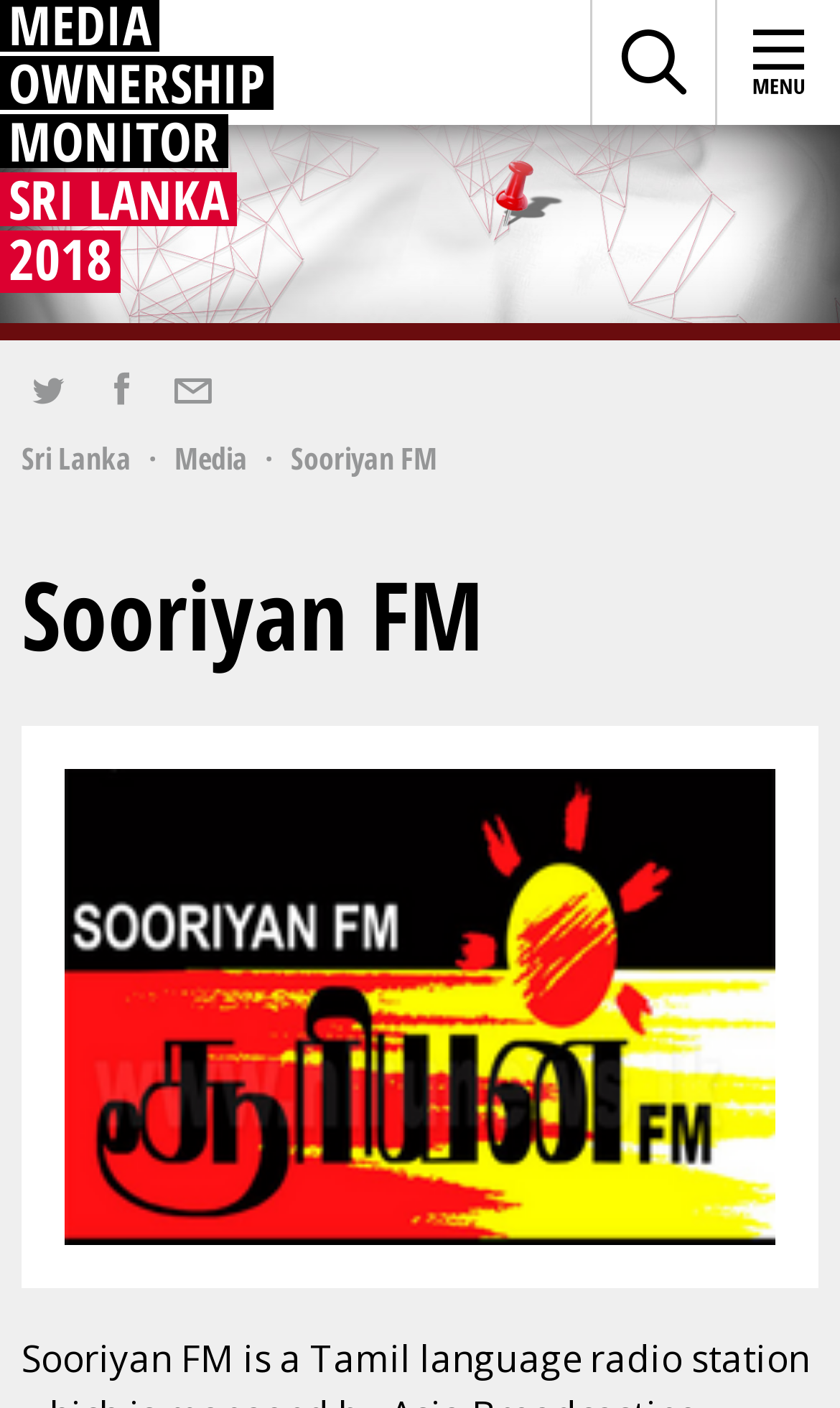Is there a search function on the webpage?
Please answer the question with a single word or phrase, referencing the image.

Yes